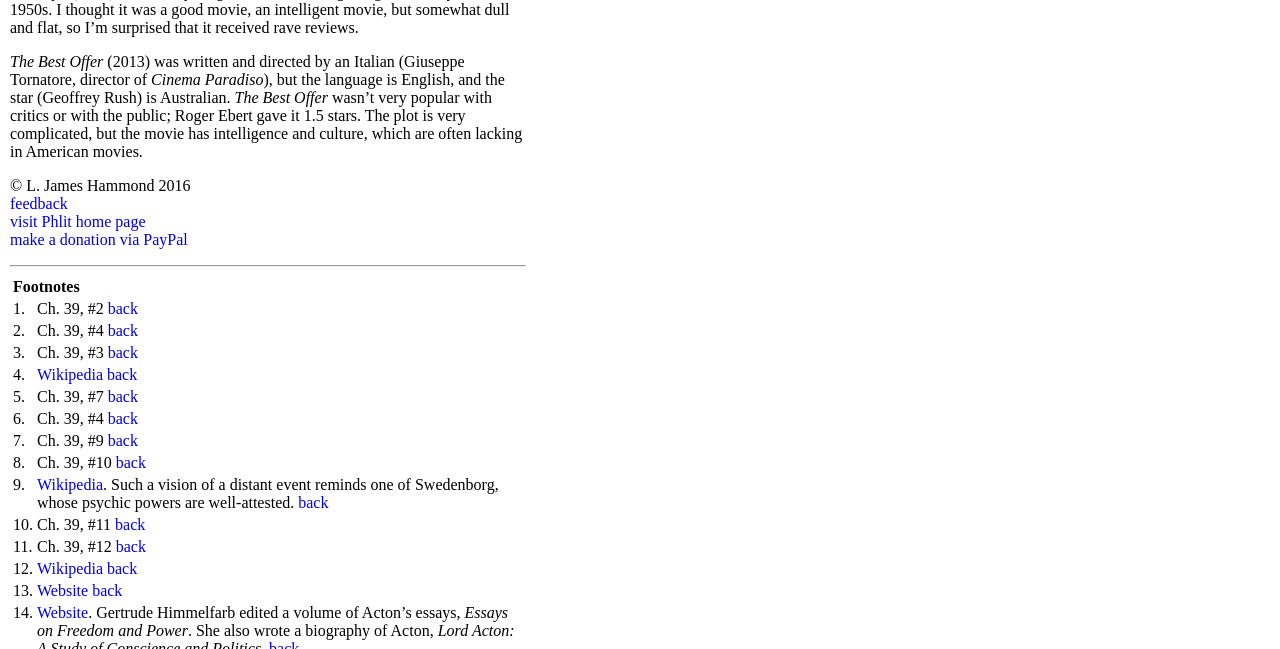Please identify the bounding box coordinates of the region to click in order to complete the task: "visit Phlit home page". The coordinates must be four float numbers between 0 and 1, specified as [left, top, right, bottom].

[0.008, 0.328, 0.114, 0.354]